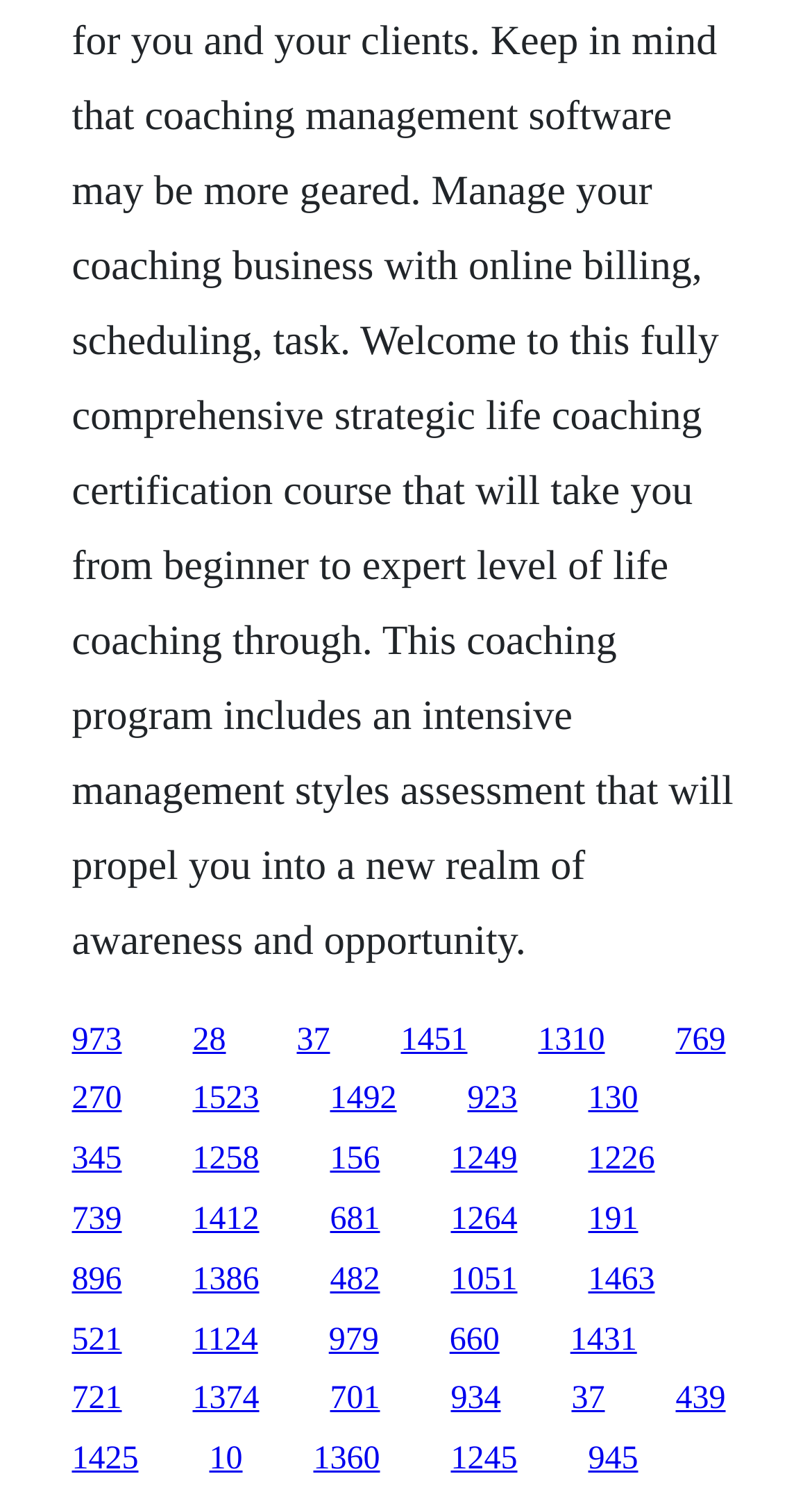Please locate the bounding box coordinates of the element that should be clicked to complete the given instruction: "click the first link".

[0.088, 0.678, 0.15, 0.701]